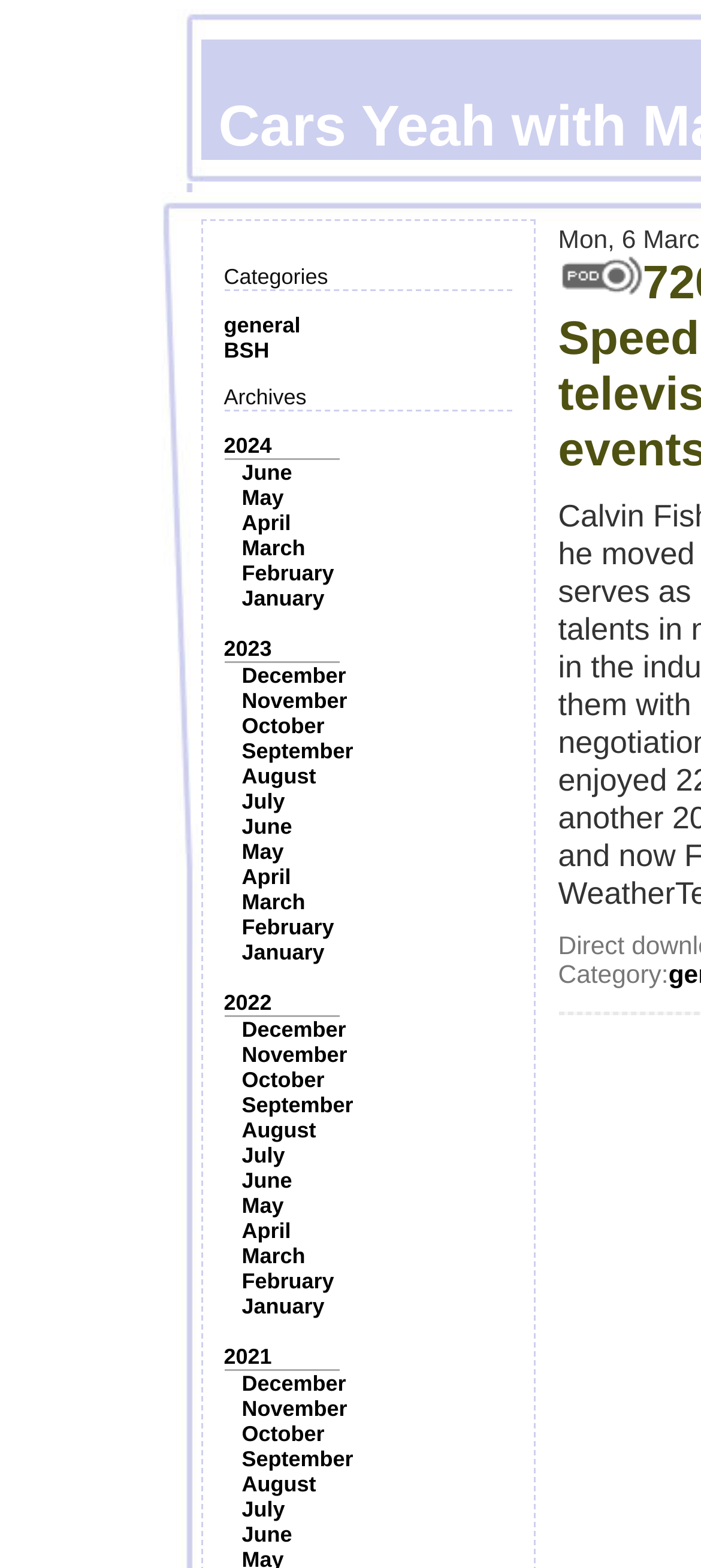Please identify the bounding box coordinates of the element's region that I should click in order to complete the following instruction: "Browse posts from June". The bounding box coordinates consist of four float numbers between 0 and 1, i.e., [left, top, right, bottom].

[0.345, 0.293, 0.417, 0.309]